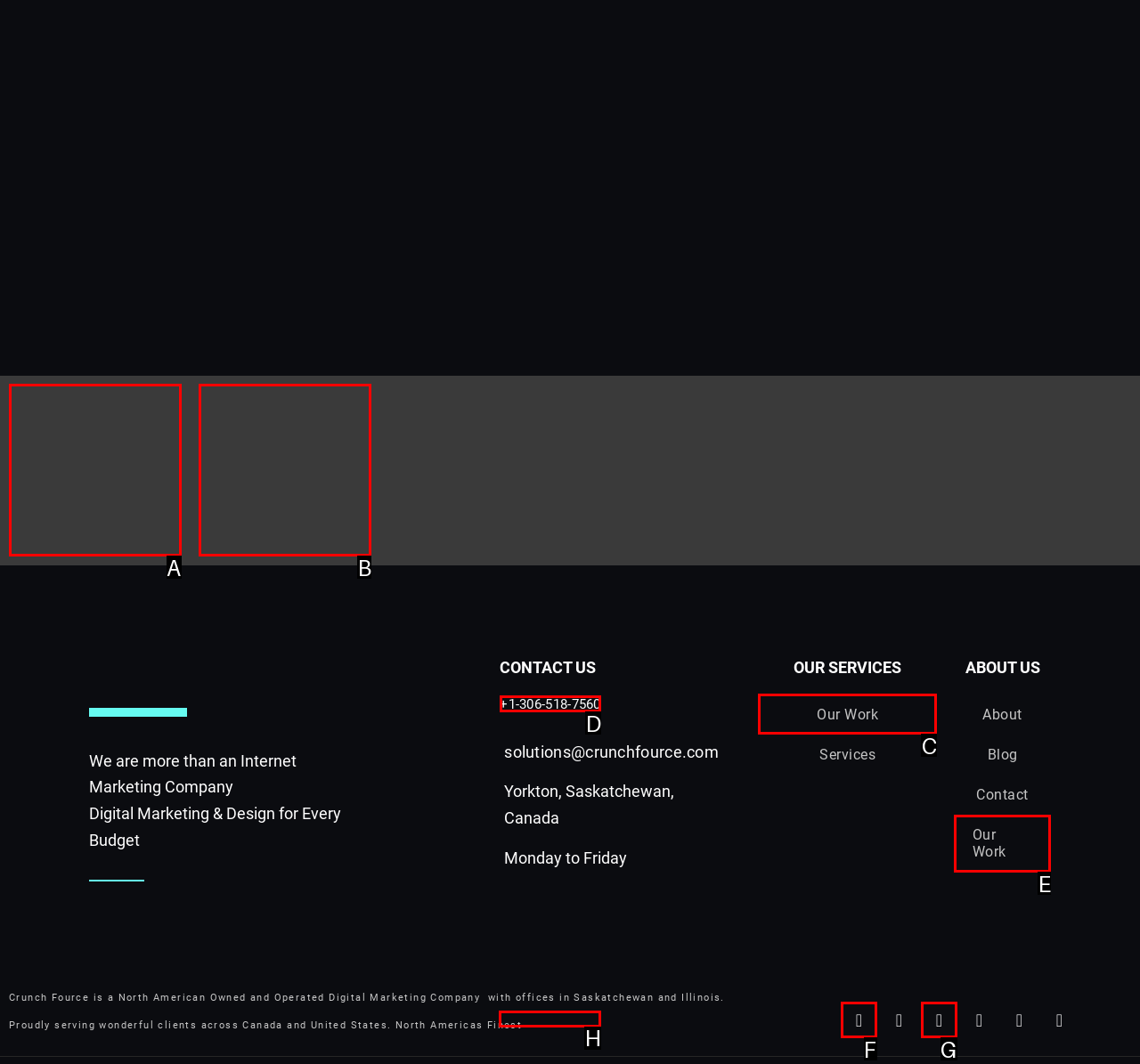Tell me which one HTML element I should click to complete the following task: view contact information Answer with the option's letter from the given choices directly.

H